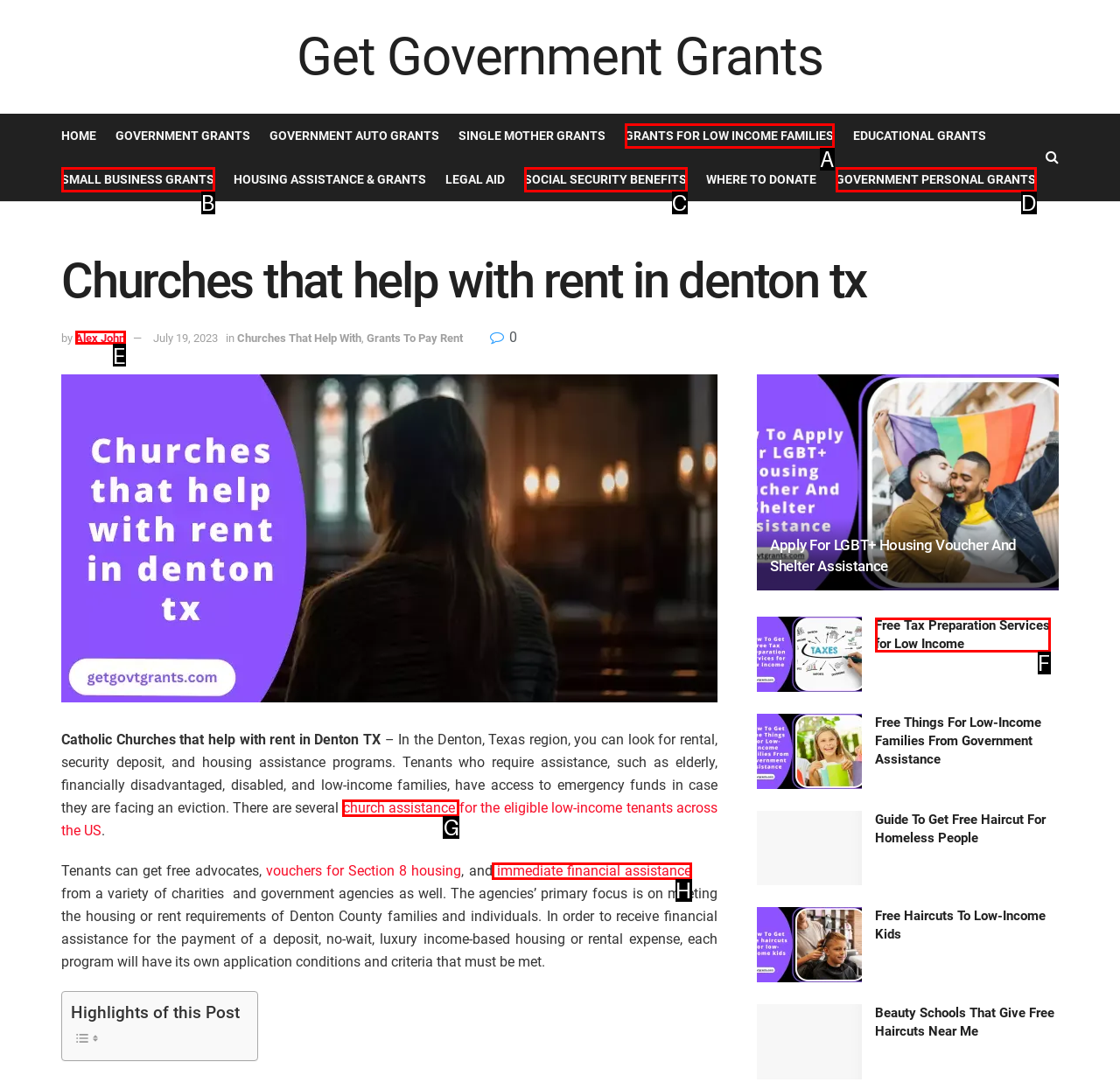Find the HTML element that corresponds to the description: Small Business Grants. Indicate your selection by the letter of the appropriate option.

B